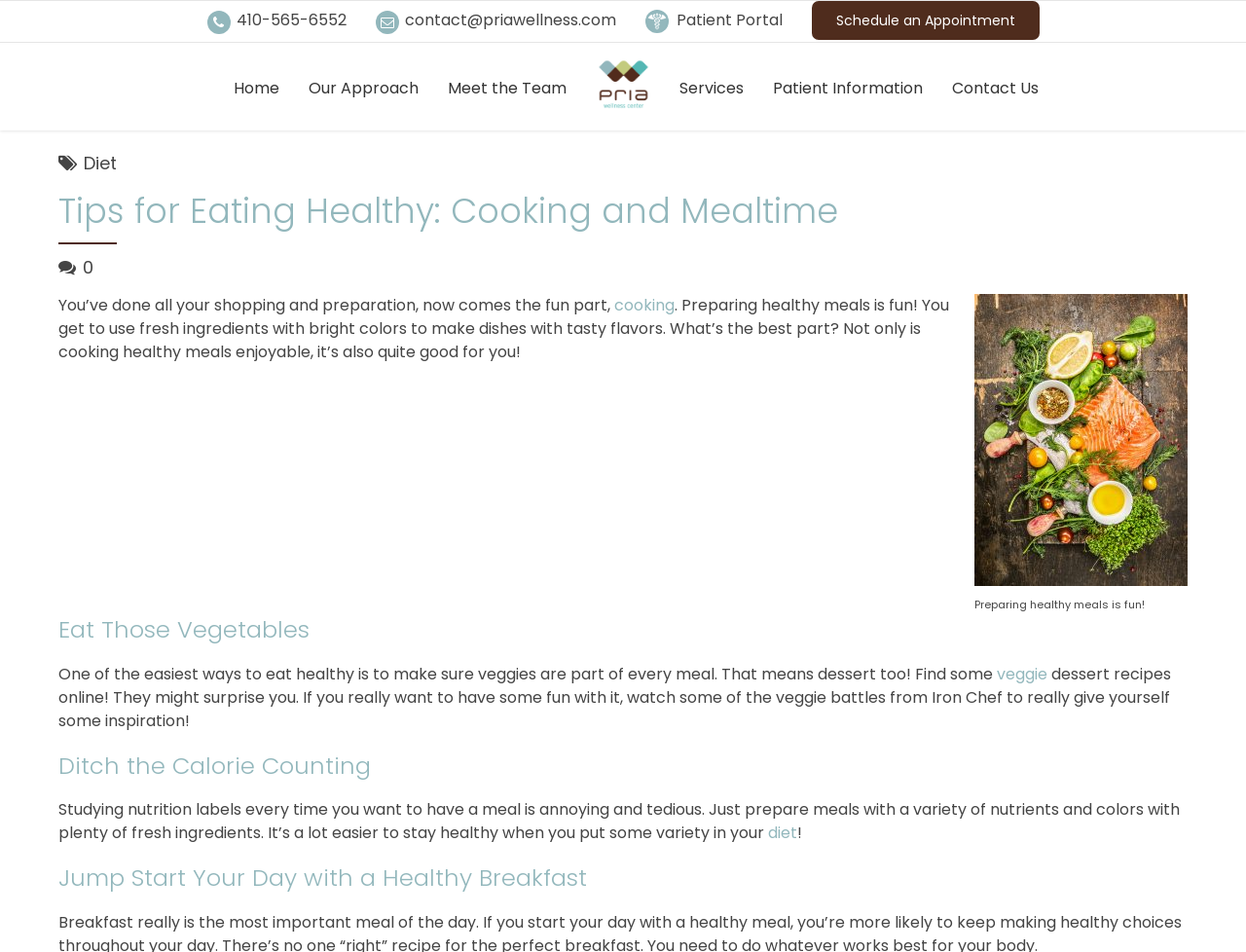Refer to the screenshot and answer the following question in detail:
What is the topic of the first heading on the webpage?

I looked at the heading elements on the webpage and found that the first one is 'Tips for Eating Healthy: Cooking and Mealtime'.